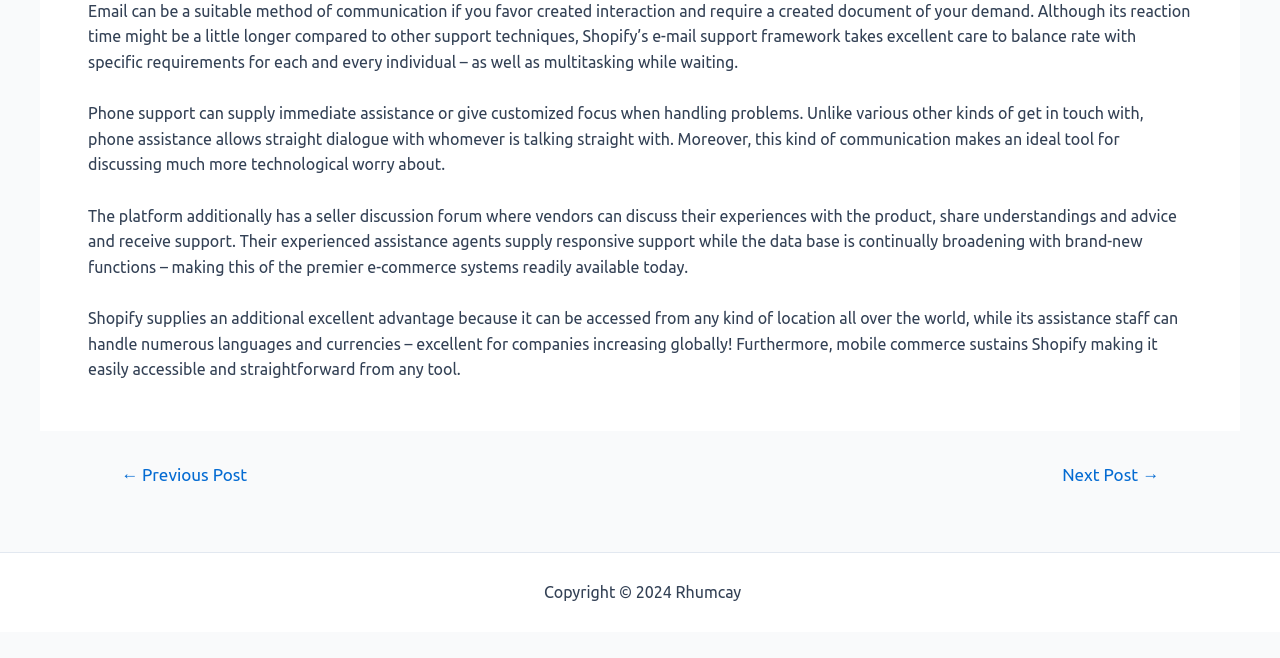Kindly respond to the following question with a single word or a brief phrase: 
What is the copyright year of Rhumcay?

2024